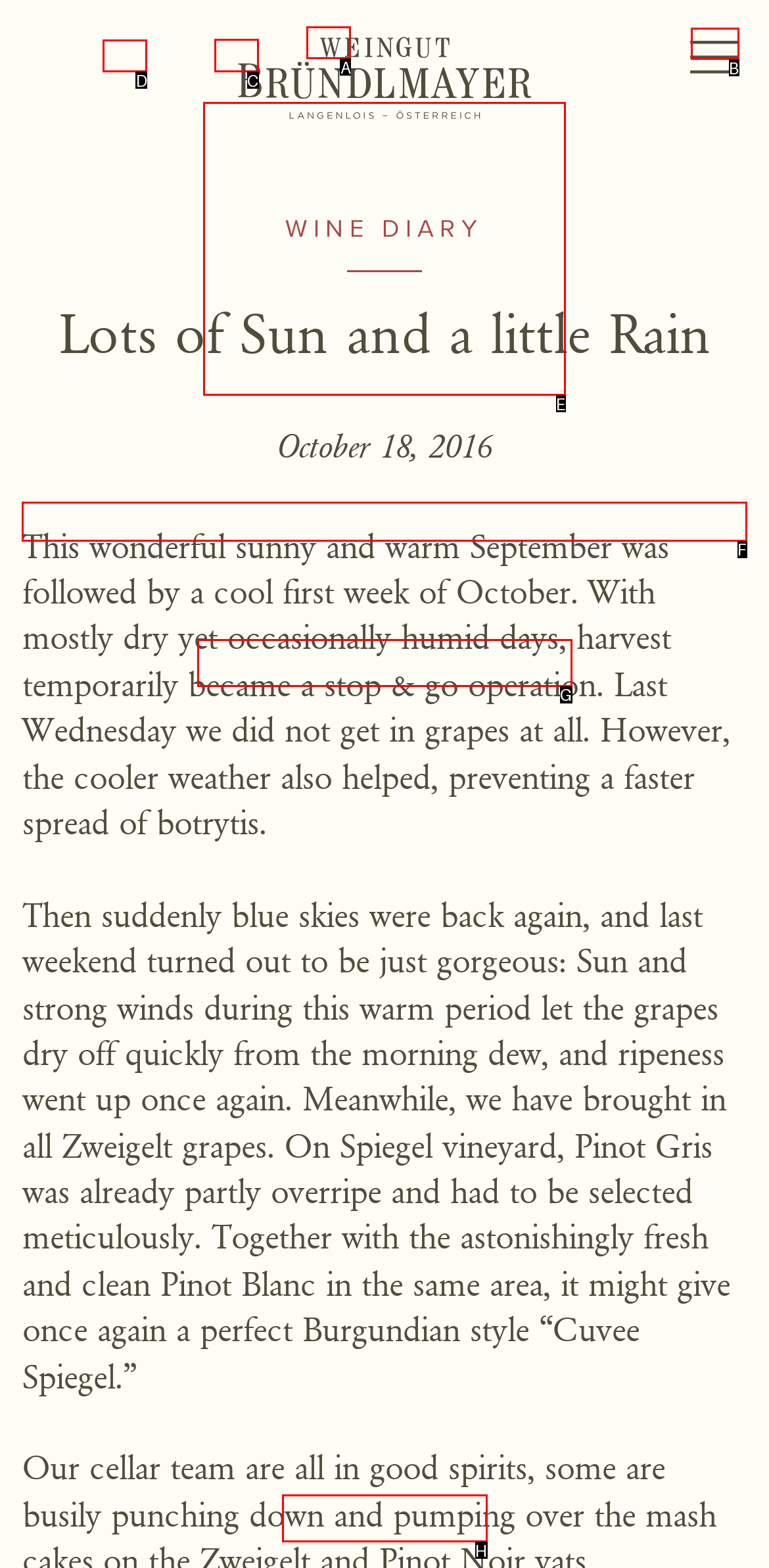Tell me the letter of the correct UI element to click for this instruction: Switch to English language. Answer with the letter only.

C